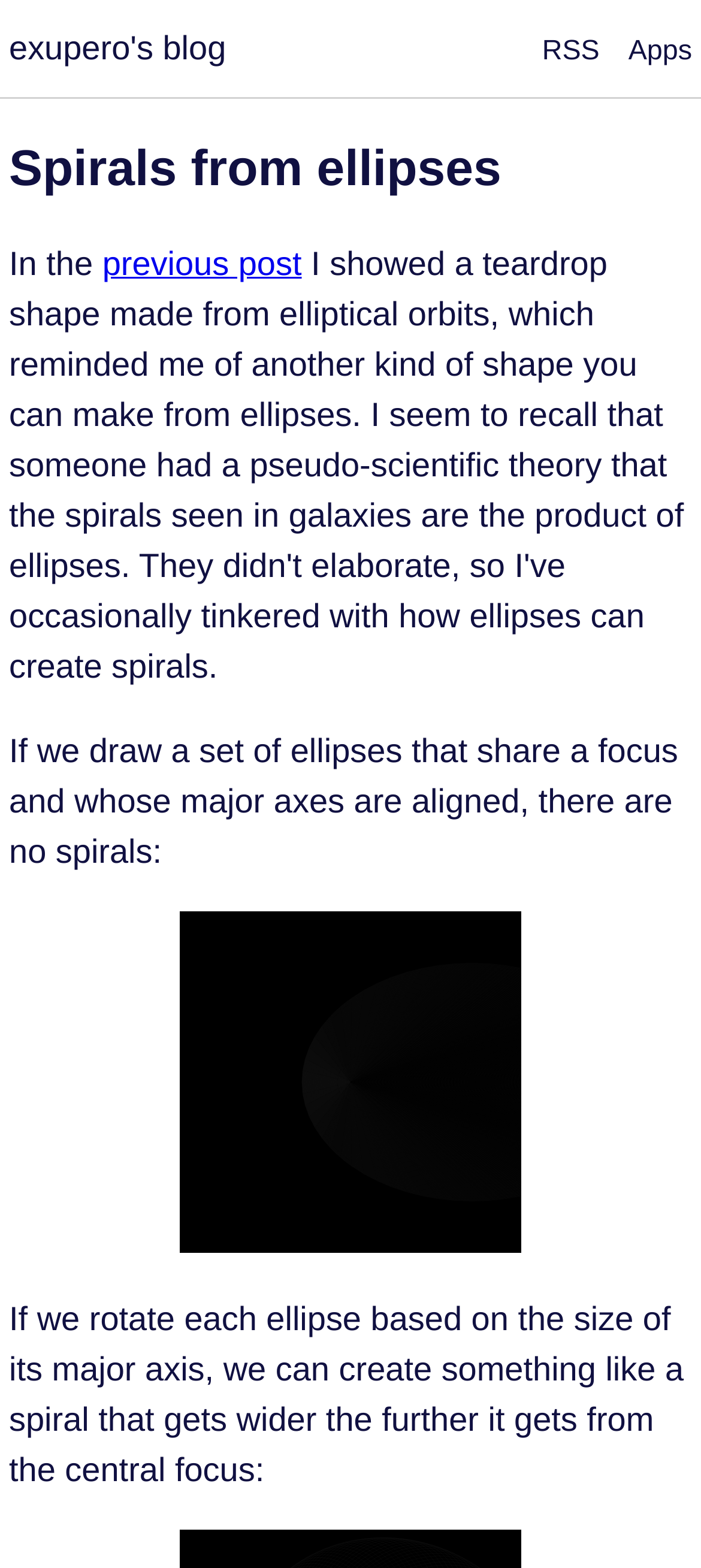Give a detailed account of the webpage, highlighting key information.

The webpage is about "Spirals from ellipses". At the top left, there is a link to "exupero's blog". On the top right, there are two links, "RSS" and "Apps", placed side by side. Below the links, there is a heading that repeats the title "Spirals from ellipses". 

Under the heading, there is a short paragraph that starts with "In the" followed by a link to the "previous post". The paragraph continues to explain that if we draw a set of ellipses that share a focus and whose major axes are aligned, there are no spirals.

Below this paragraph, there is an image that takes up about a quarter of the page. The image is surrounded by text that explains how rotating each ellipse based on the size of its major axis can create a spiral that gets wider as it moves away from the central focus. This text is divided into two parts, with the image in between.